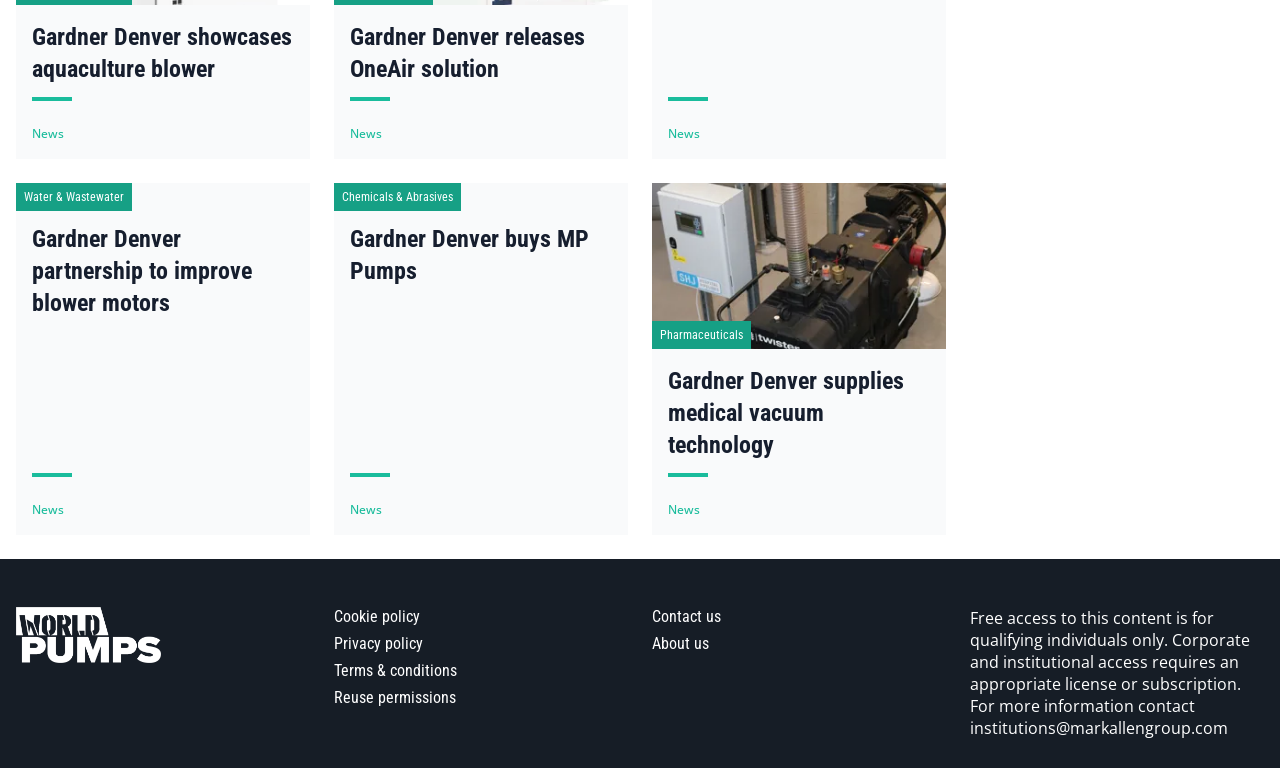Provide the bounding box coordinates of the HTML element this sentence describes: "Around the O". The bounding box coordinates consist of four float numbers between 0 and 1, i.e., [left, top, right, bottom].

None